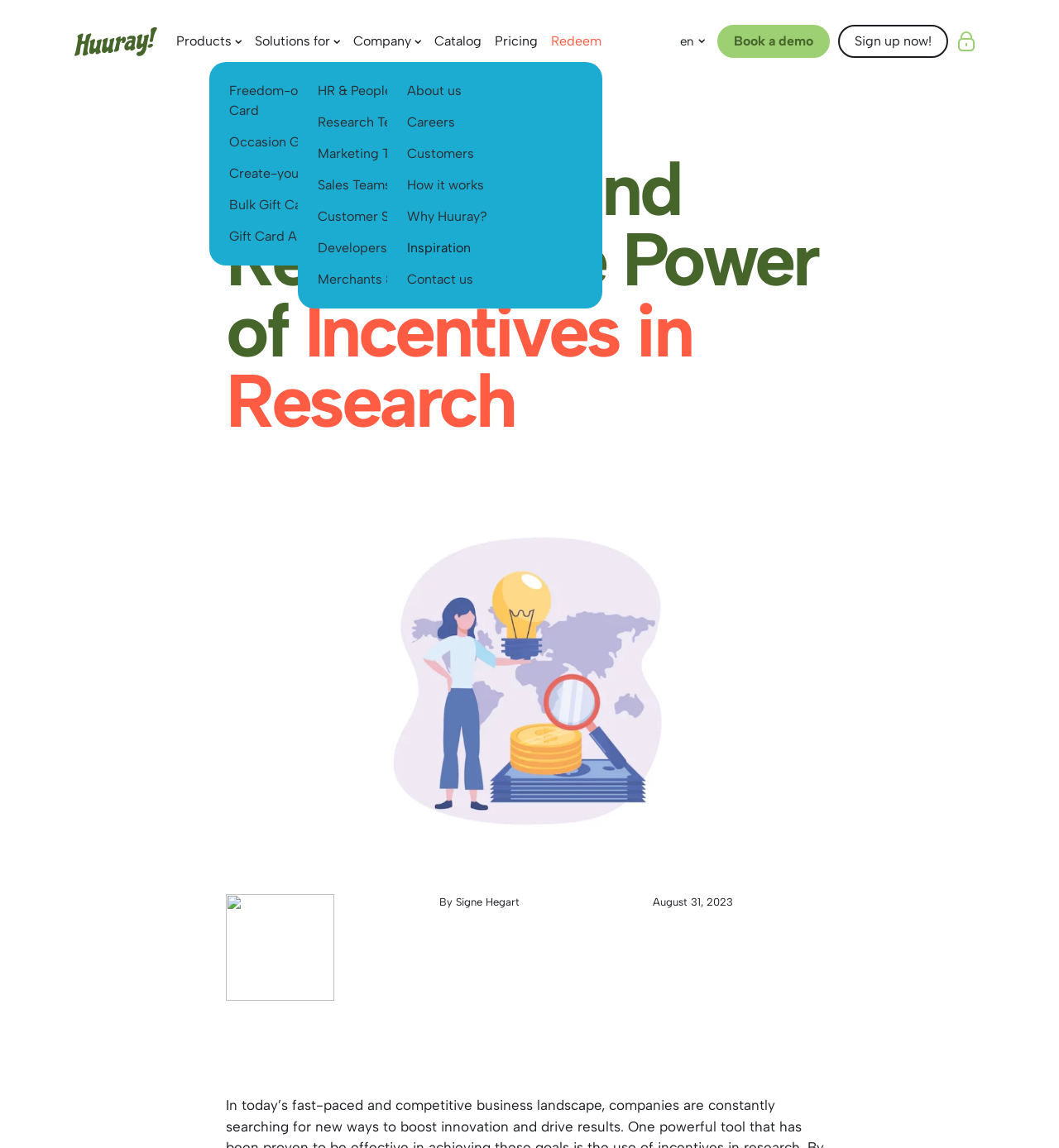What is the author of the article?
Based on the visual, give a brief answer using one word or a short phrase.

Signe Hegart